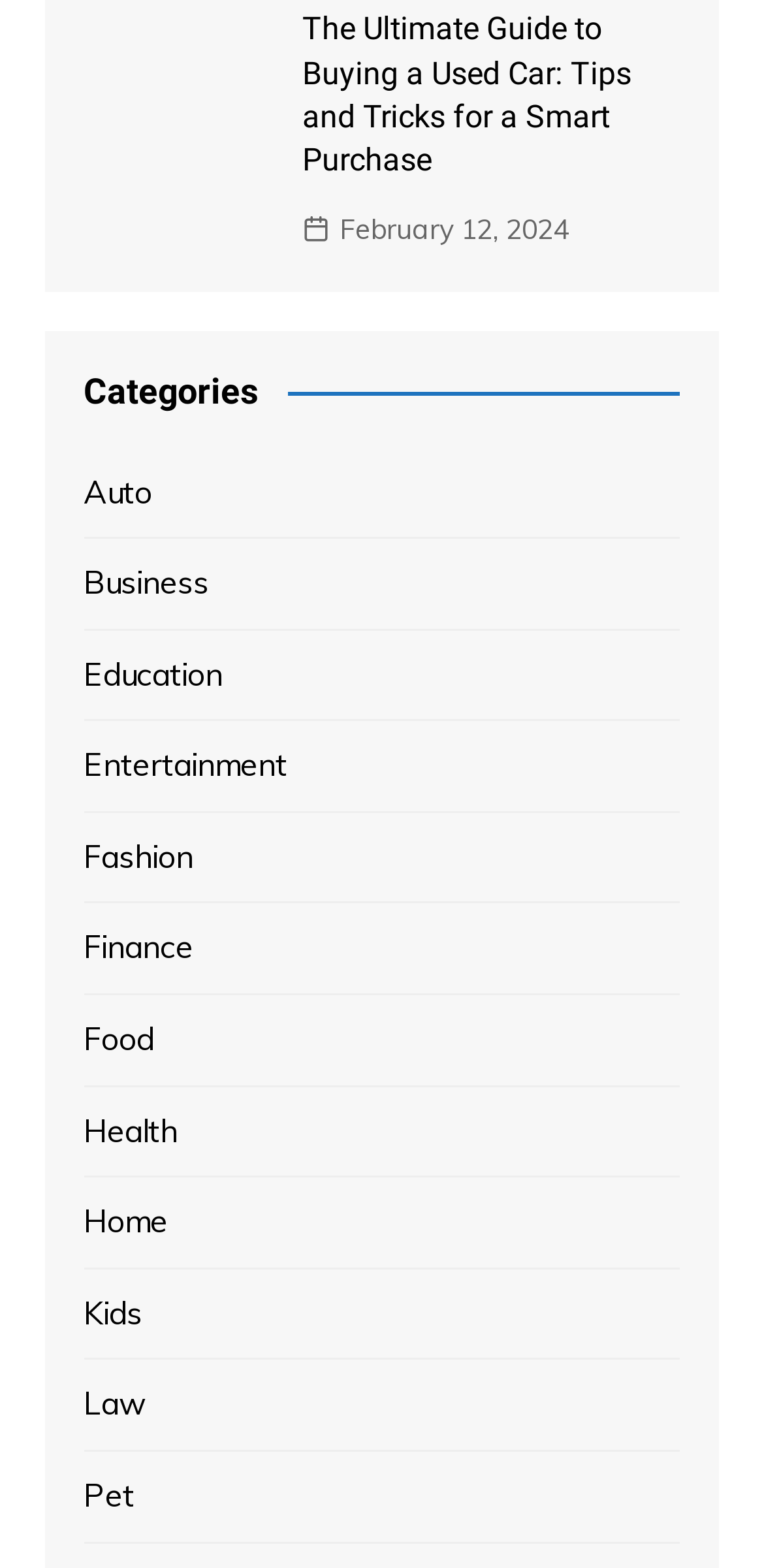Refer to the image and provide a thorough answer to this question:
Is there a 'Sports' category?

The categories are listed as links under the 'Categories' heading. There is no link with the text 'Sports', so it can be concluded that there is no 'Sports' category.